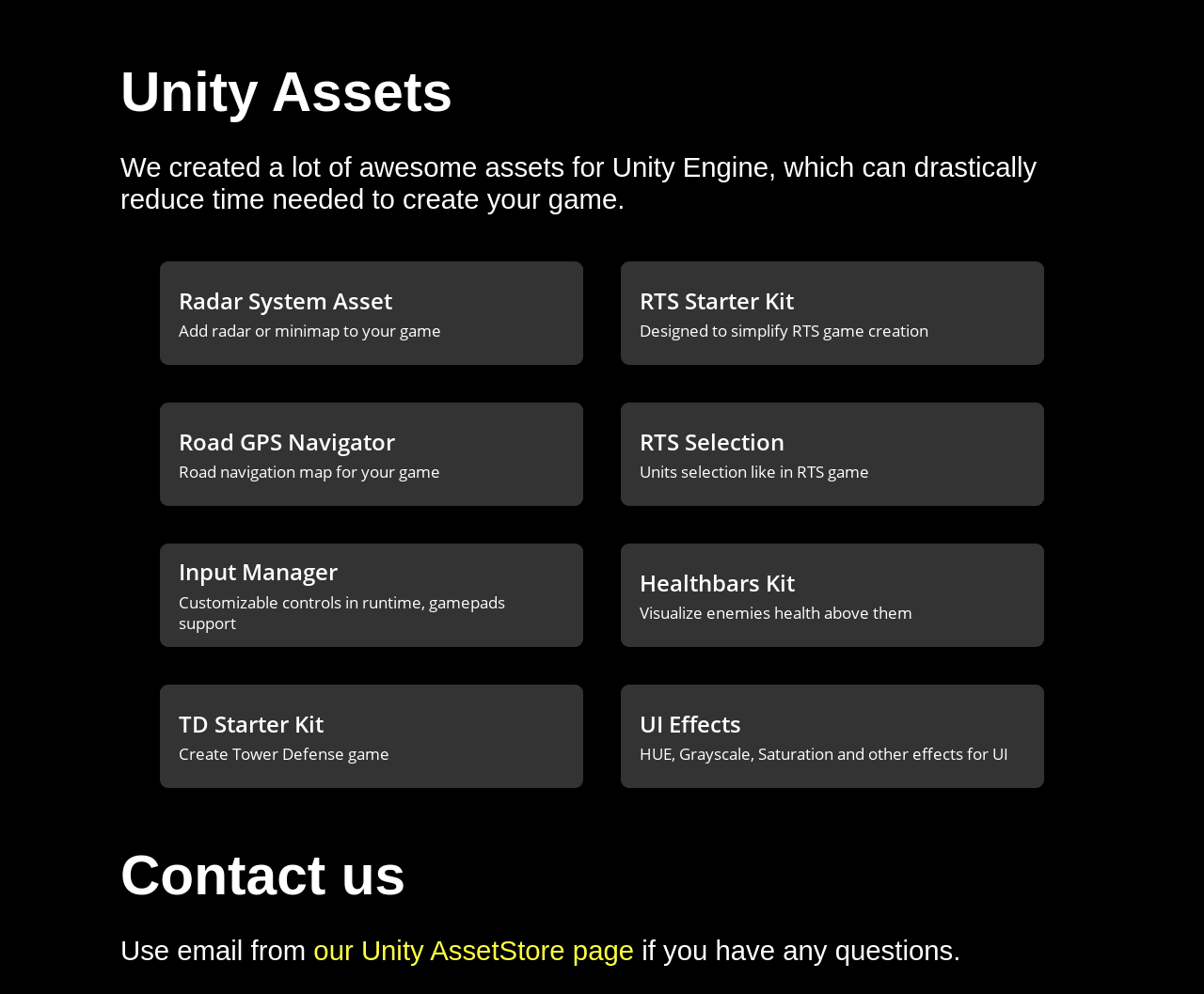What is the purpose of the RTS Starter Kit?
Based on the visual, give a brief answer using one word or a short phrase.

Simplify RTS game creation